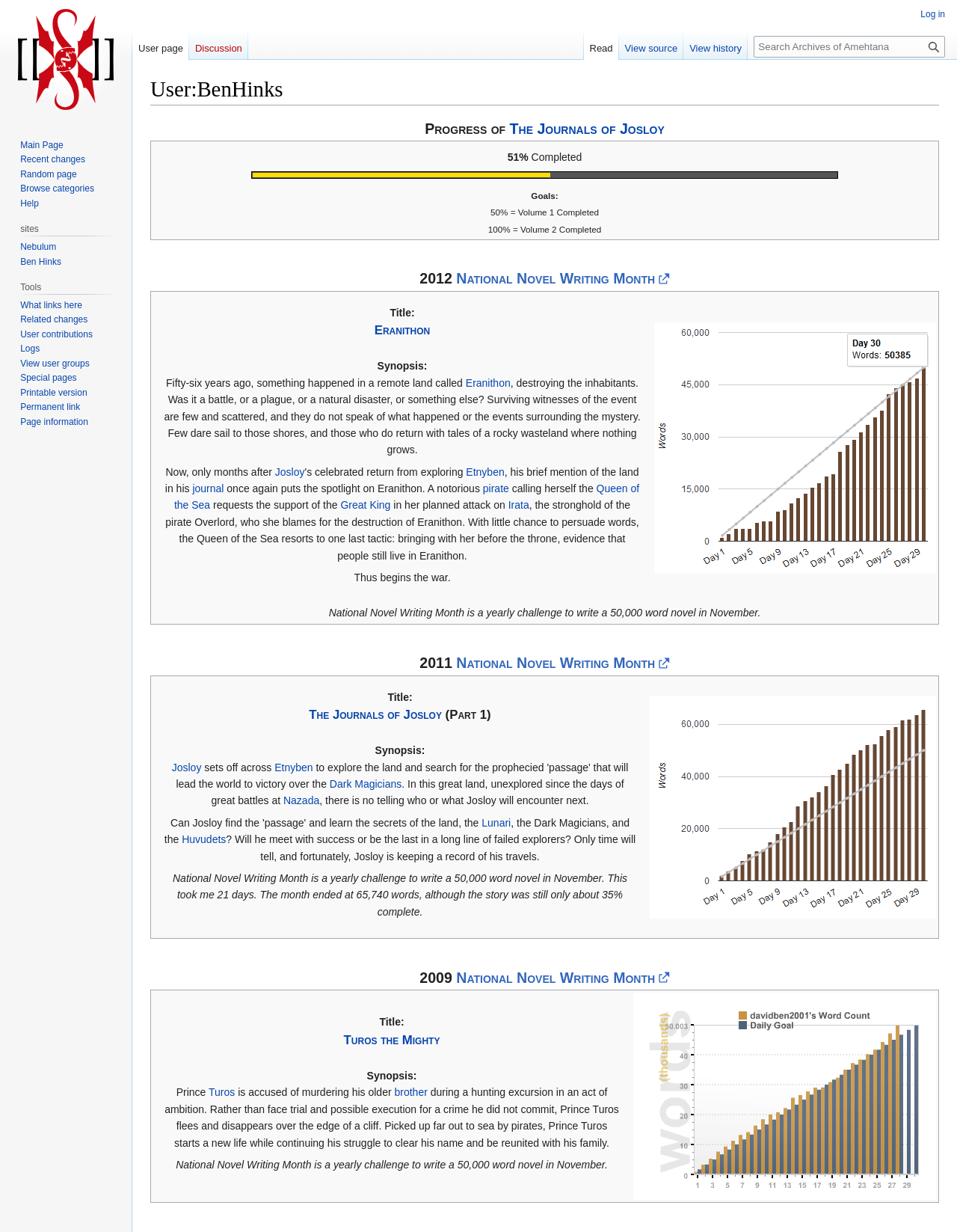Locate the bounding box coordinates of the clickable region necessary to complete the following instruction: "Read about Eranithon". Provide the coordinates in the format of four float numbers between 0 and 1, i.e., [left, top, right, bottom].

[0.391, 0.262, 0.449, 0.274]